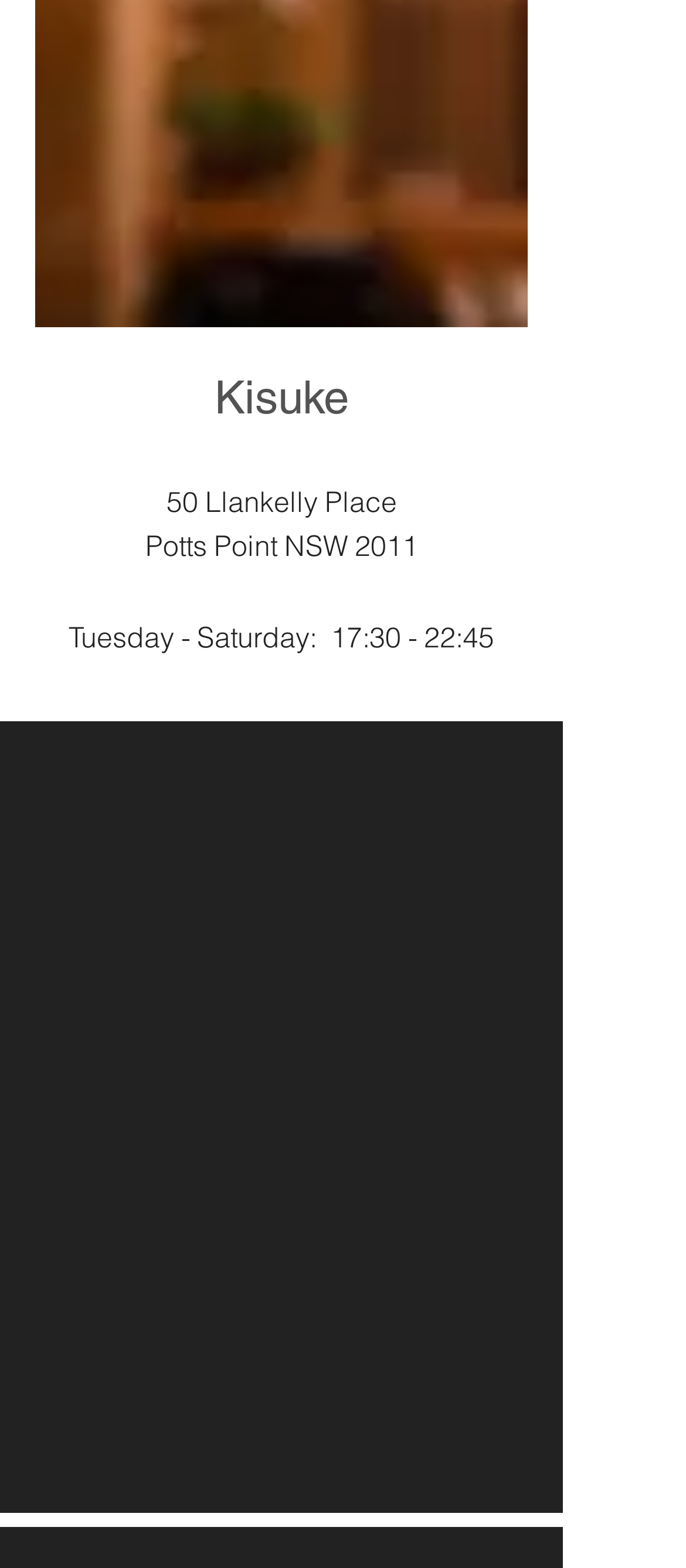Respond to the following question using a concise word or phrase: 
What is the name of the location?

Kisuke